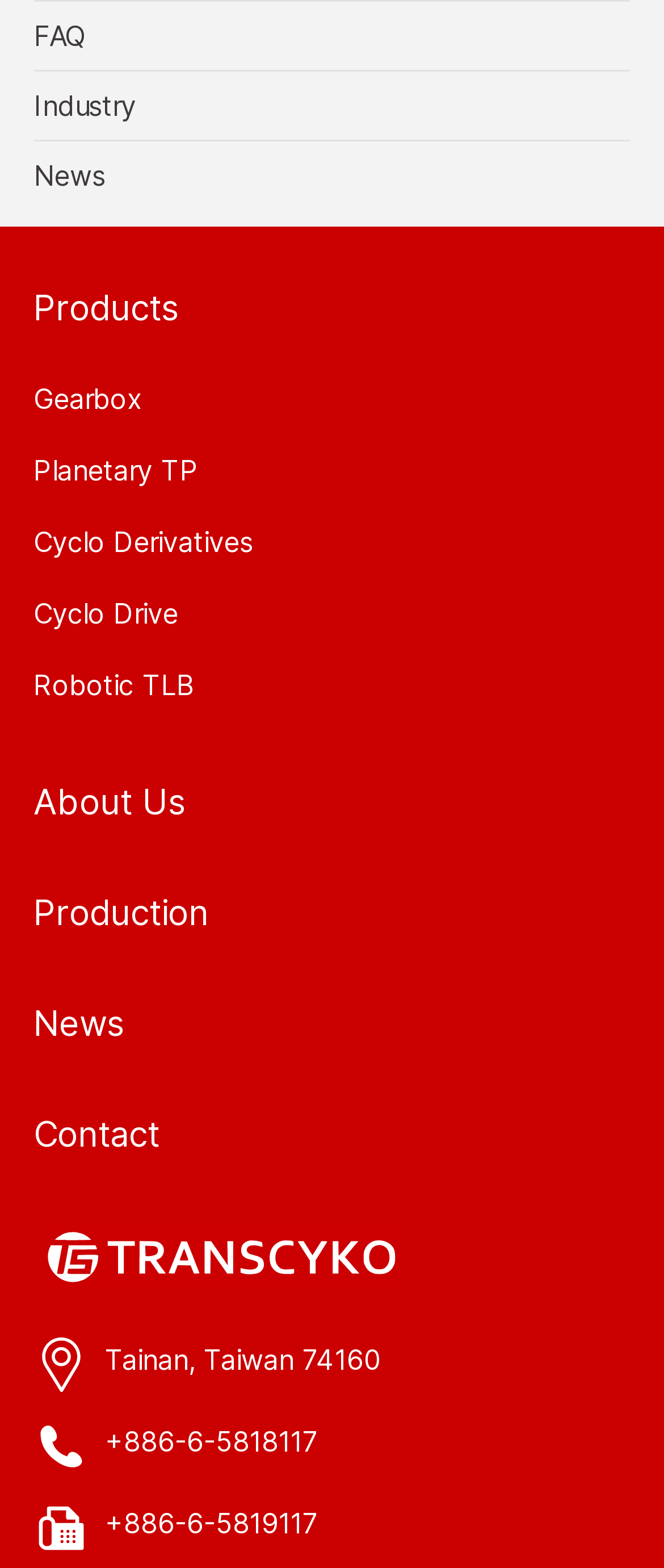Find and indicate the bounding box coordinates of the region you should select to follow the given instruction: "Read about the company".

[0.05, 0.495, 0.95, 0.531]